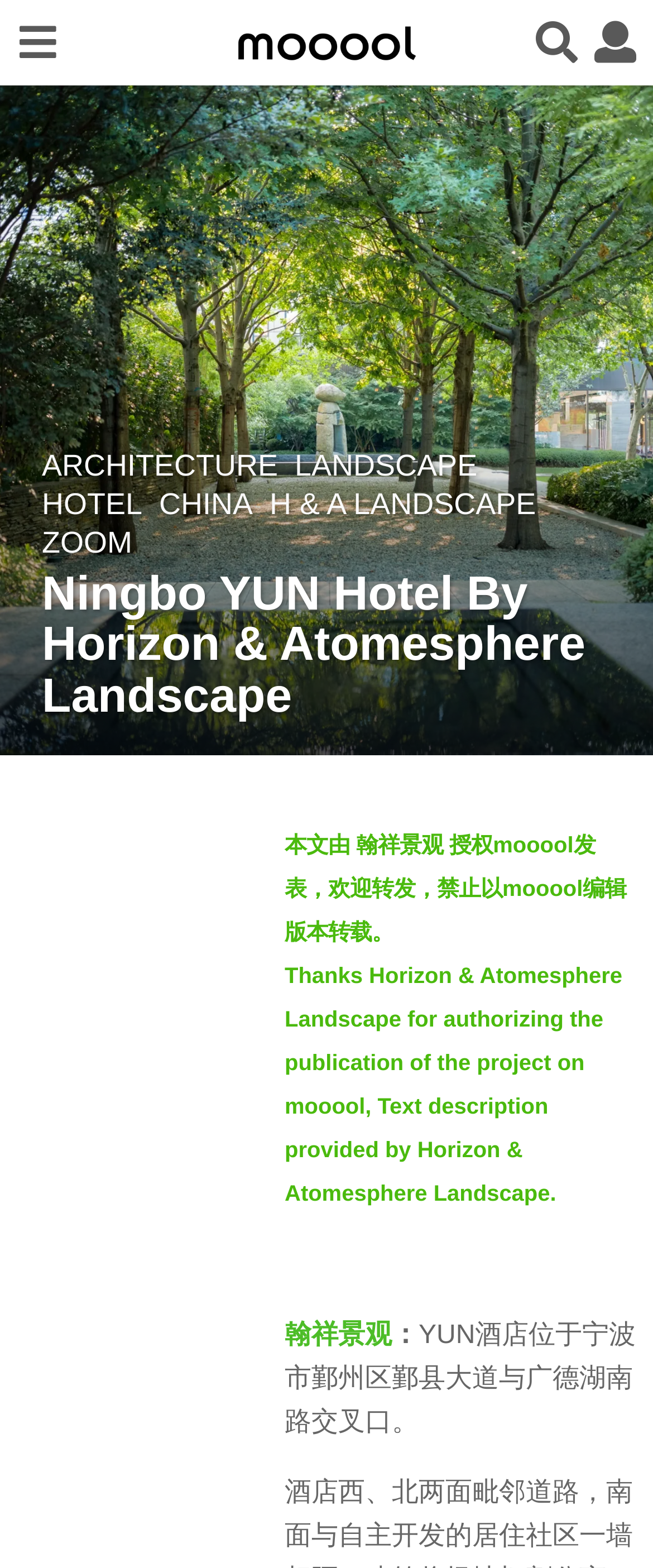What is the category of the project?
Respond with a short answer, either a single word or a phrase, based on the image.

Architecture, Landscape, Hotel